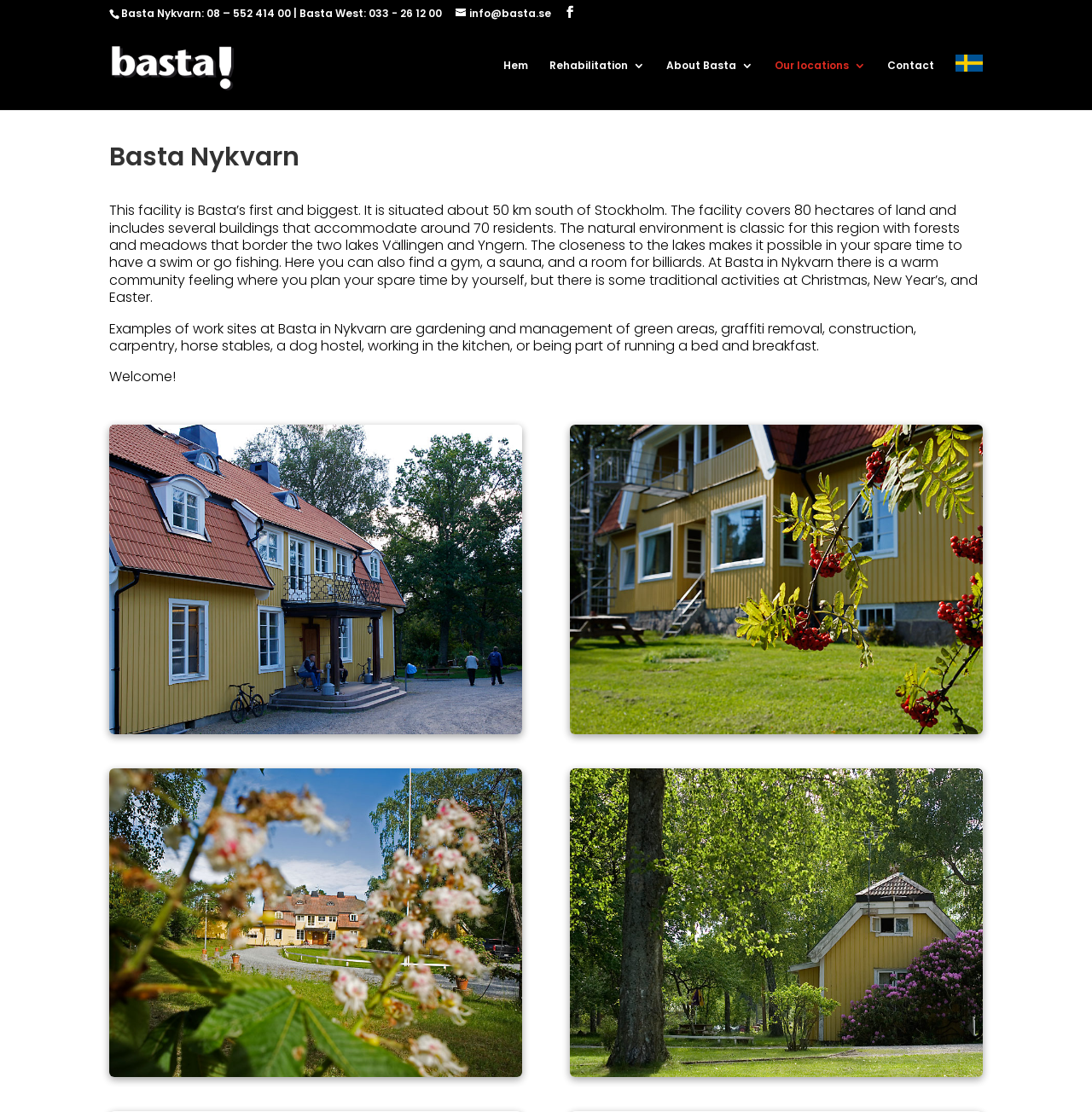How many residents can be accommodated at Basta Nykvarn? Please answer the question using a single word or phrase based on the image.

Around 70